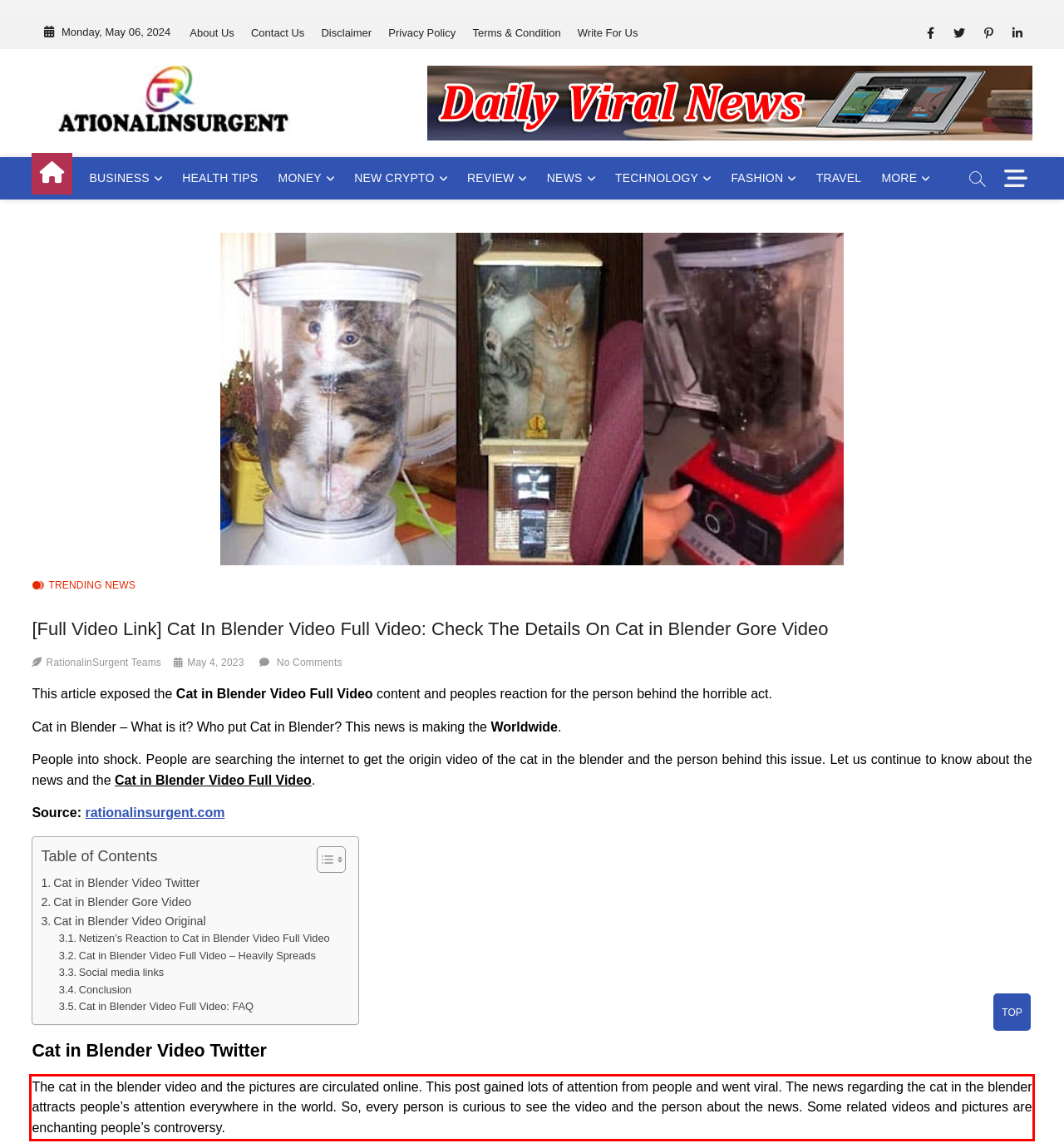Analyze the screenshot of the webpage that features a red bounding box and recognize the text content enclosed within this red bounding box.

The cat in the blender video and the pictures are circulated online. This post gained lots of attention from people and went viral. The news regarding the cat in the blender attracts people’s attention everywhere in the world. So, every person is curious to see the video and the person about the news. Some related videos and pictures are enchanting people’s controversy.